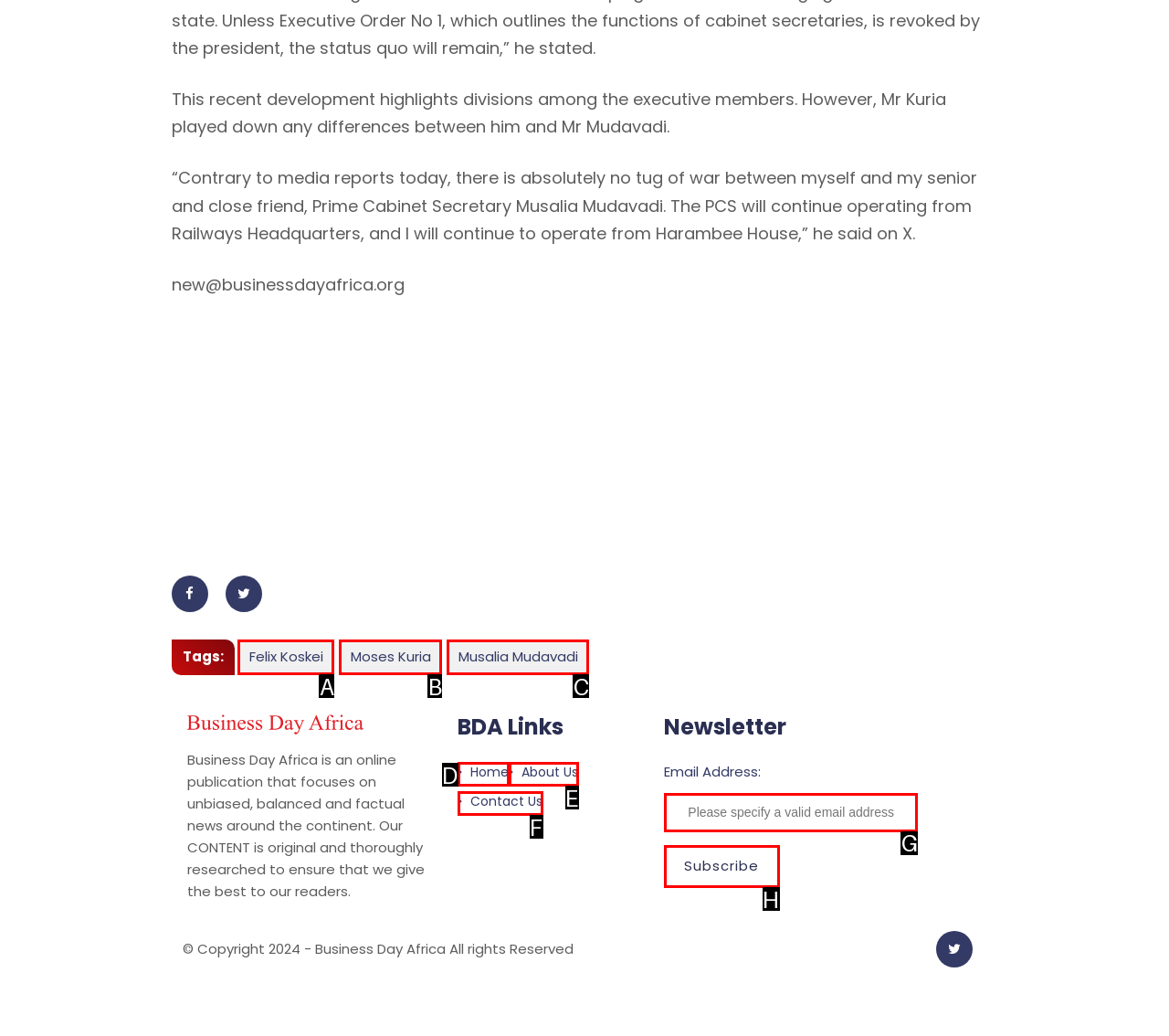Tell me which option best matches the description: Home
Answer with the option's letter from the given choices directly.

D